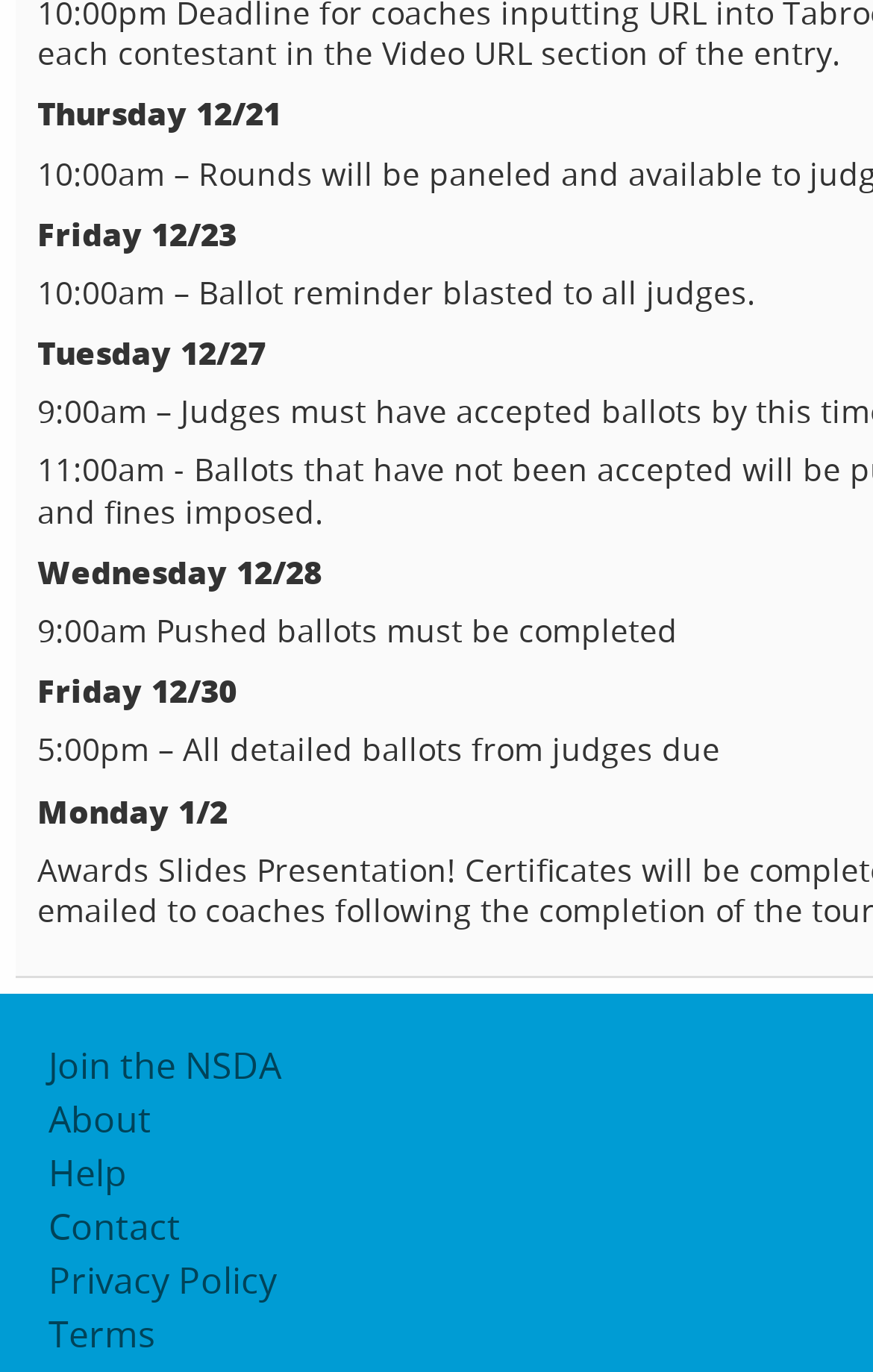Answer the question below in one word or phrase:
What is the purpose of the link at the bottom?

To access Help page